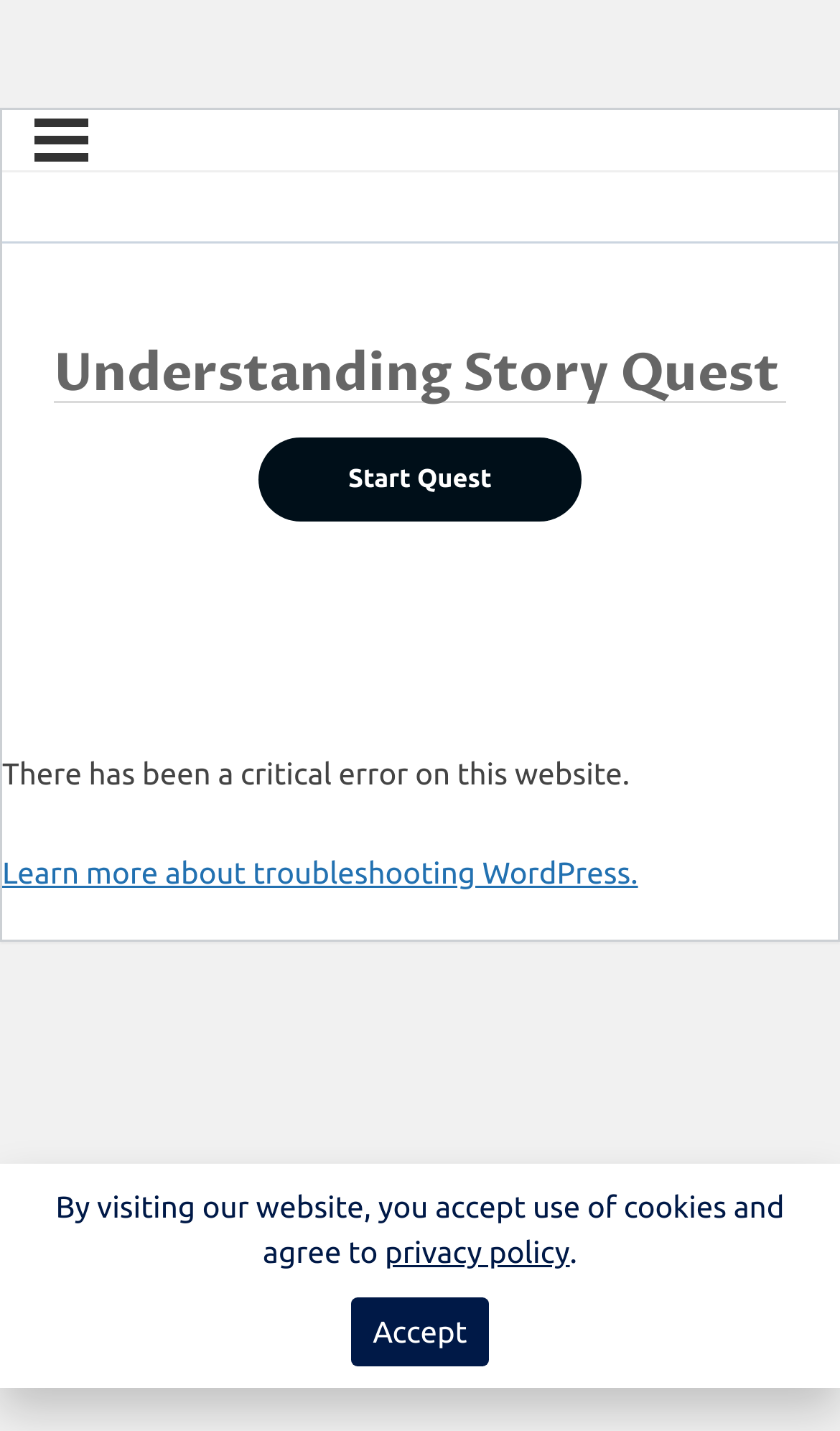Find and generate the main title of the webpage.

Understanding Story Quest